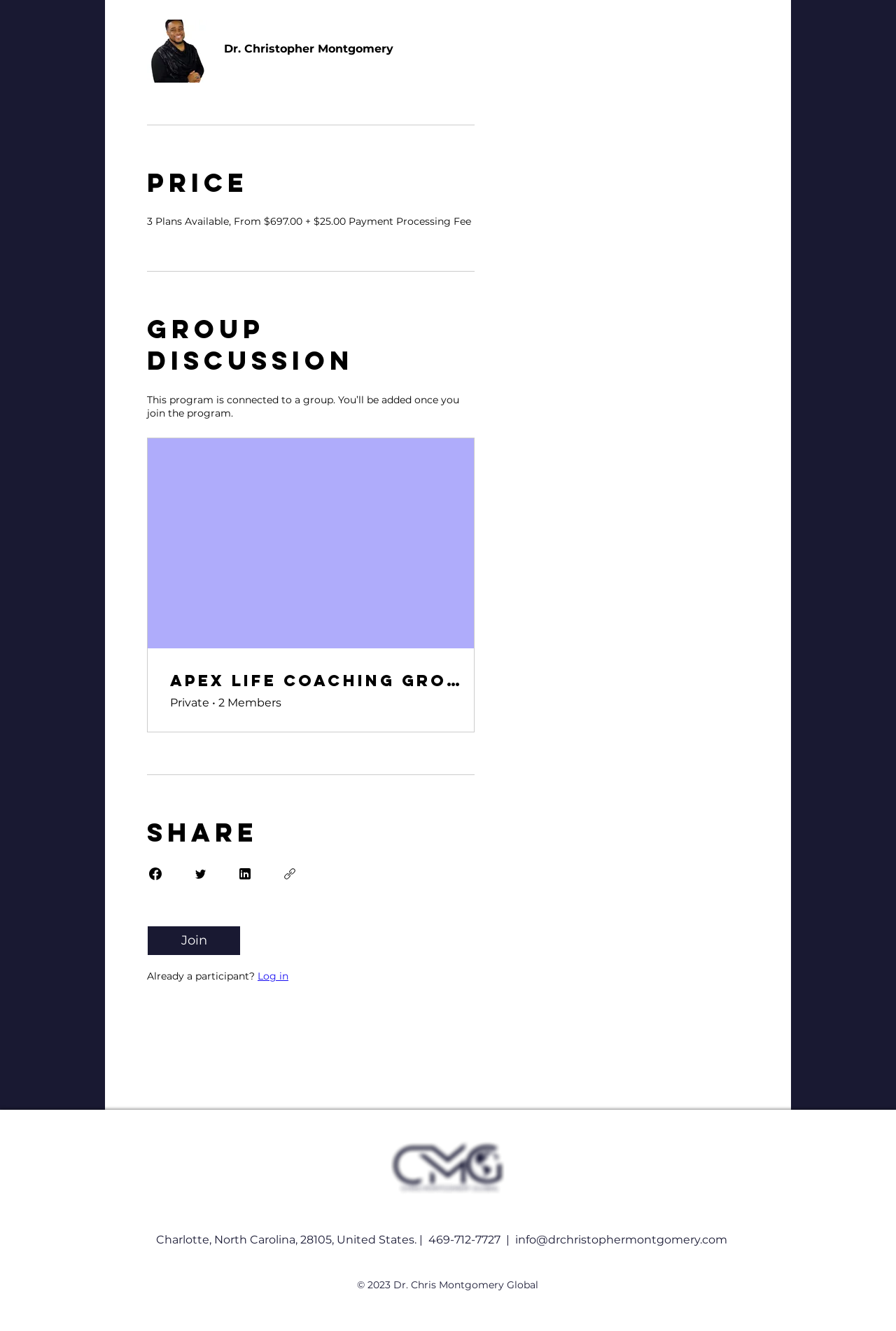Determine the bounding box coordinates of the clickable area required to perform the following instruction: "Click on Dr. Christopher Montgomery's profile link". The coordinates should be represented as four float numbers between 0 and 1: [left, top, right, bottom].

[0.164, 0.015, 0.53, 0.047]